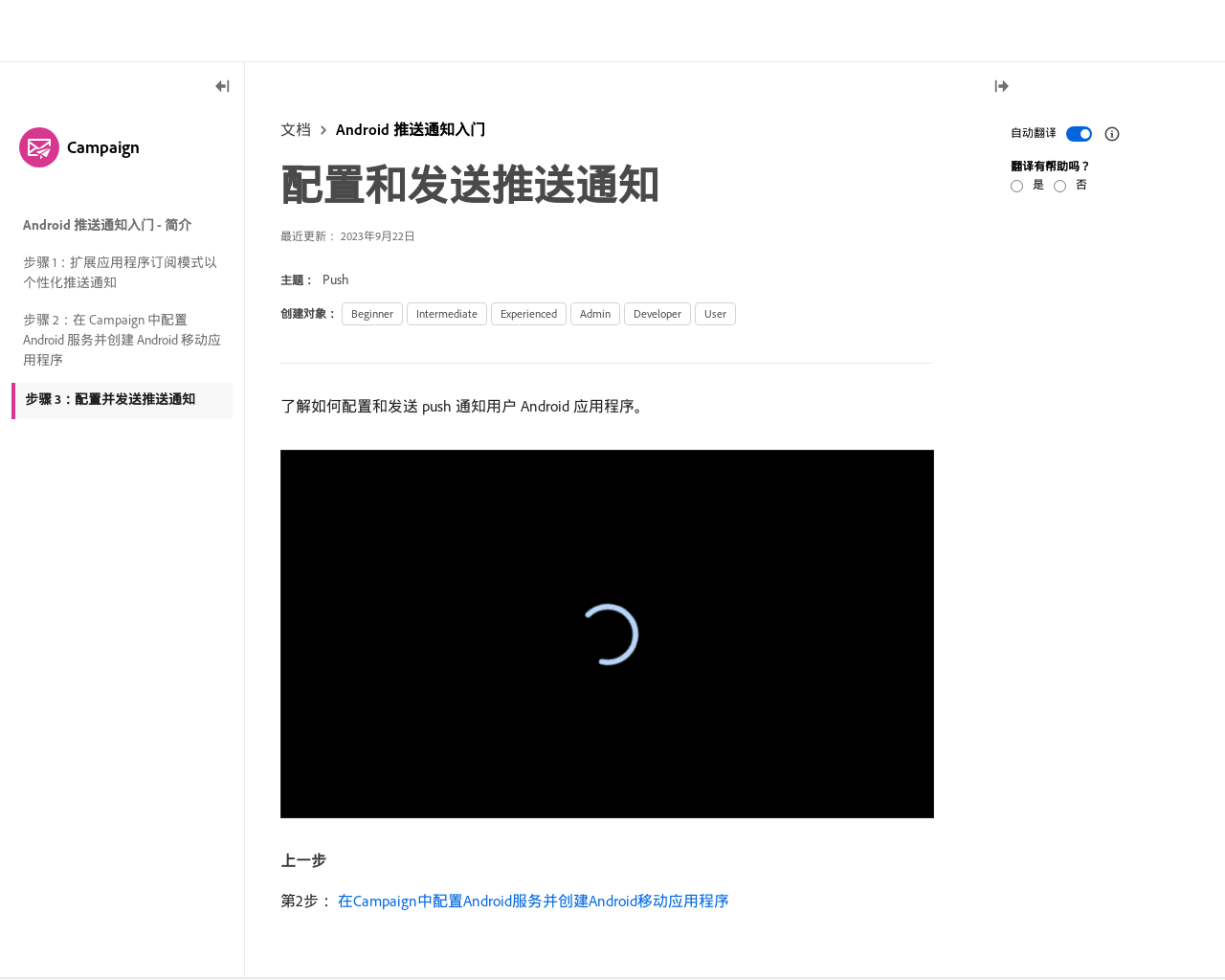Find the bounding box coordinates for the area that must be clicked to perform this action: "Contact via email".

None